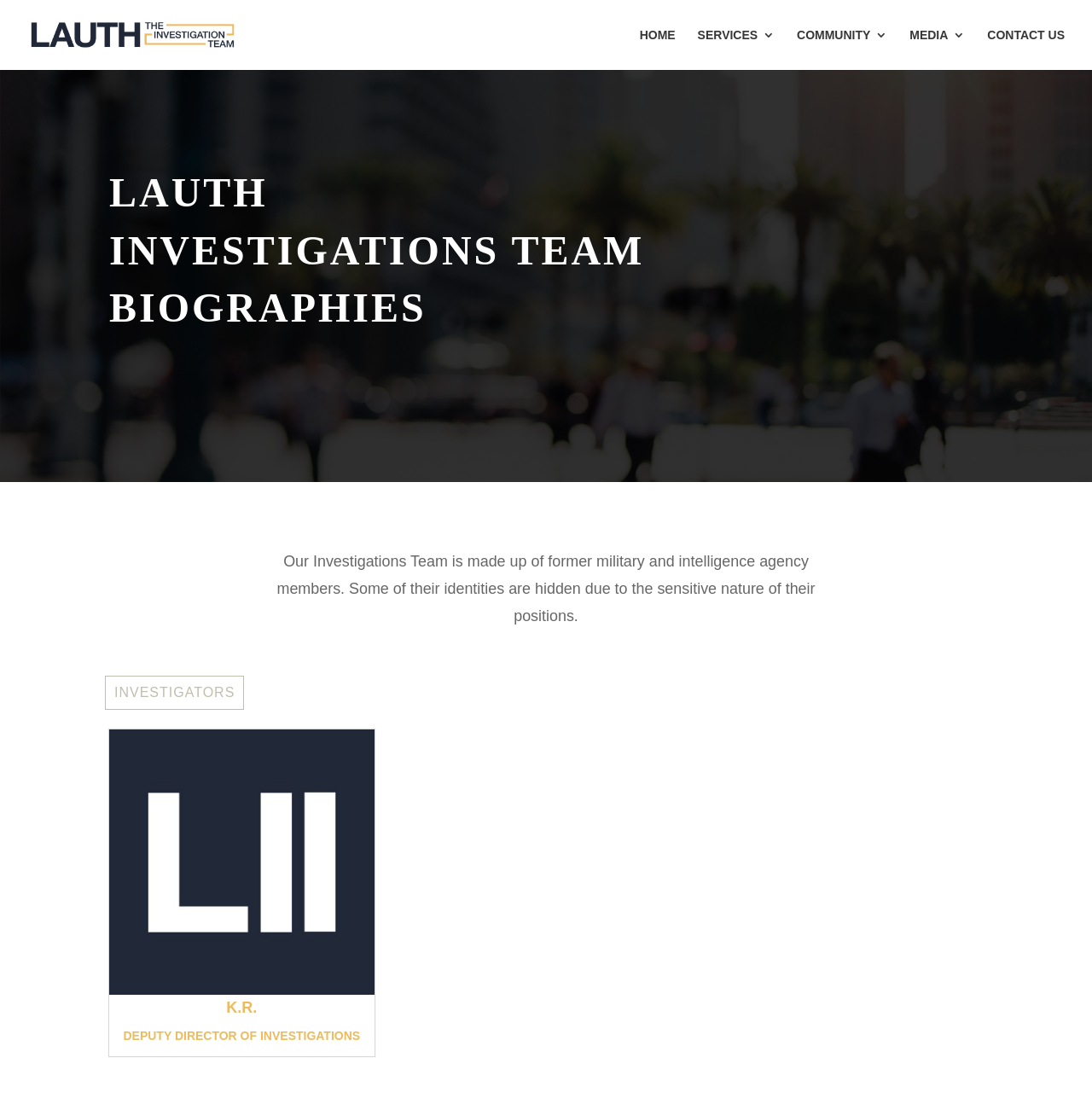Predict the bounding box coordinates for the UI element described as: "Contact Us". The coordinates should be four float numbers between 0 and 1, presented as [left, top, right, bottom].

[0.904, 0.026, 0.975, 0.064]